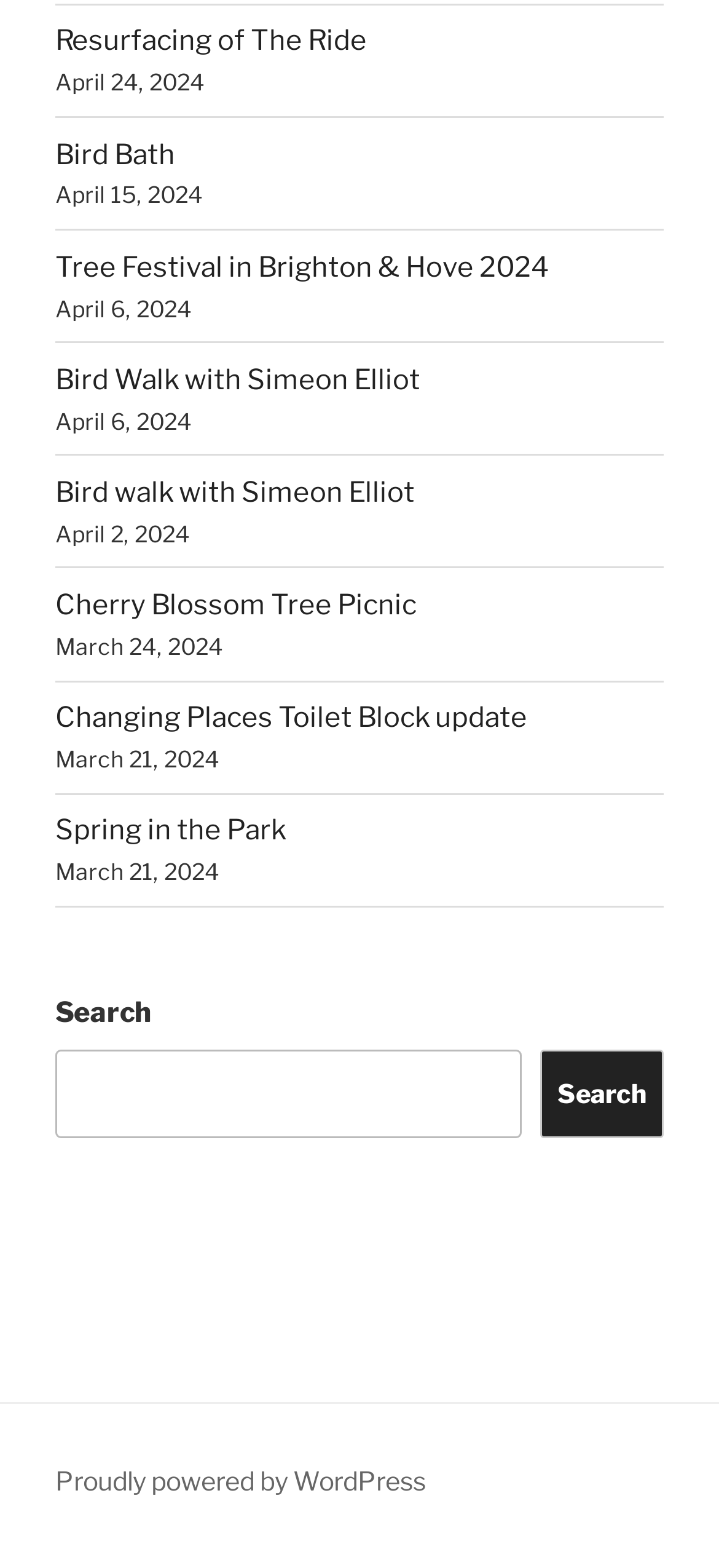Please identify the bounding box coordinates of the element I should click to complete this instruction: 'Check the date of Tree Festival in Brighton & Hove 2024'. The coordinates should be given as four float numbers between 0 and 1, like this: [left, top, right, bottom].

[0.077, 0.188, 0.267, 0.205]